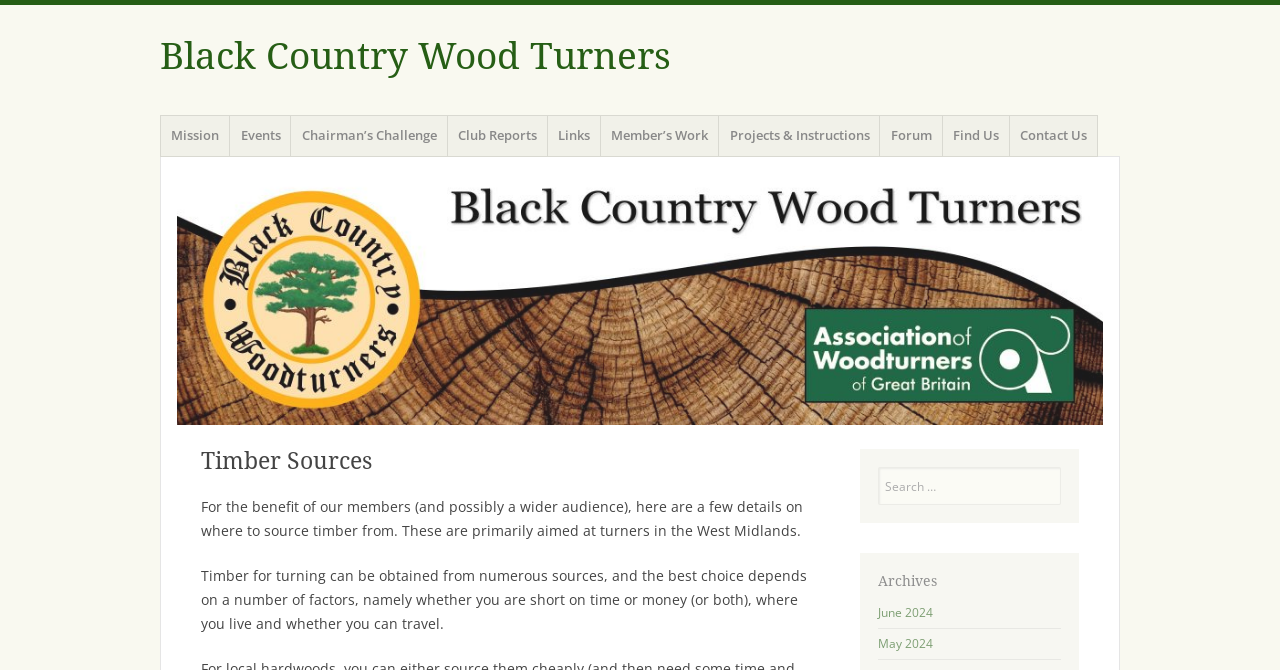How many links are in the main menu?
Please utilize the information in the image to give a detailed response to the question.

The main menu is located below the 'Menu' heading and contains 11 links, including 'Mission', 'Events', 'Chairman’s Challenge', and others. These links can be used to navigate to different pages within the website.